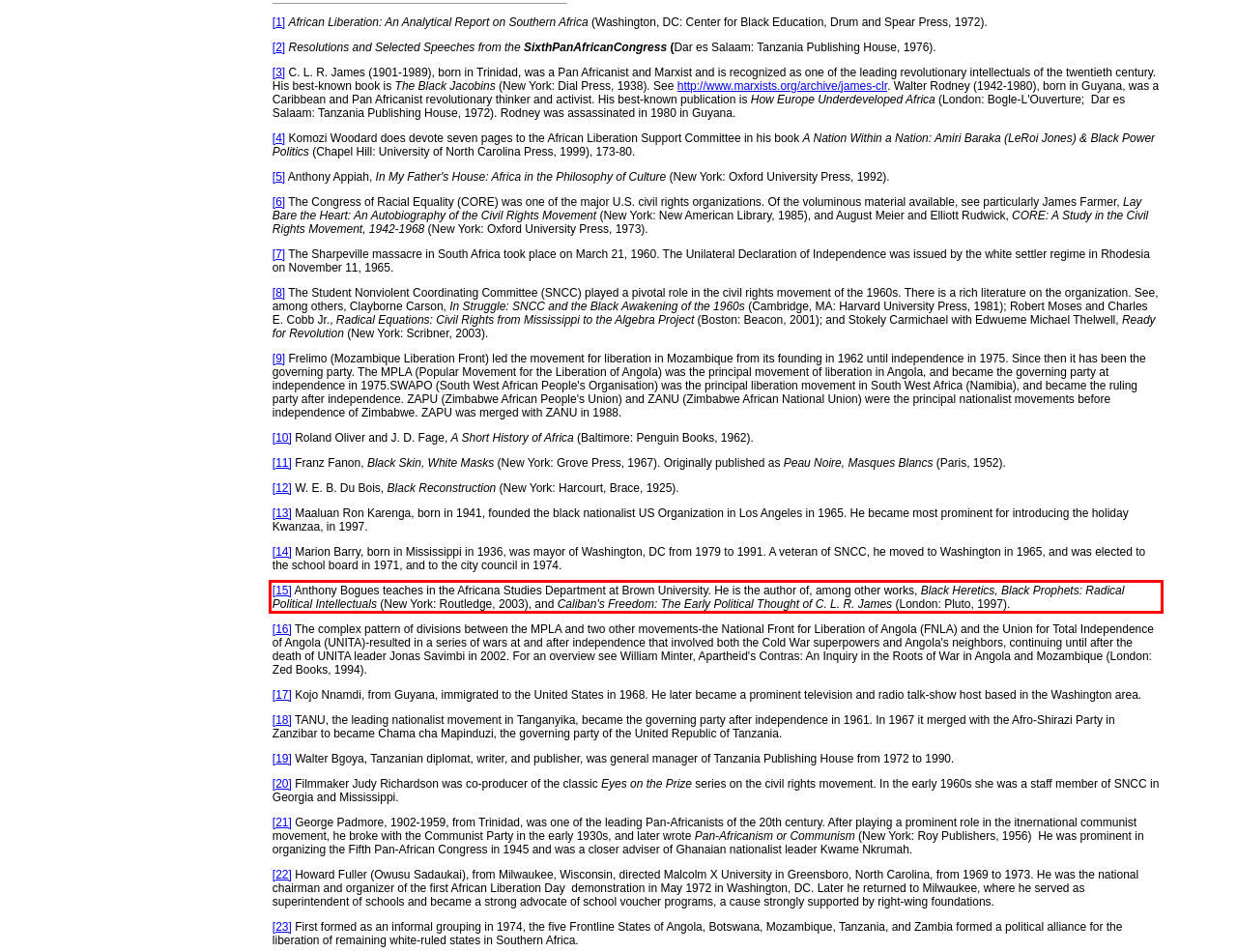Please extract the text content from the UI element enclosed by the red rectangle in the screenshot.

[15] Anthony Bogues teaches in the Africana Studies Department at Brown University. He is the author of, among other works, Black Heretics, Black Prophets: Radical Political Intellectuals (New York: Routledge, 2003), and Caliban's Freedom: The Early Political Thought of C. L. R. James (London: Pluto, 1997).